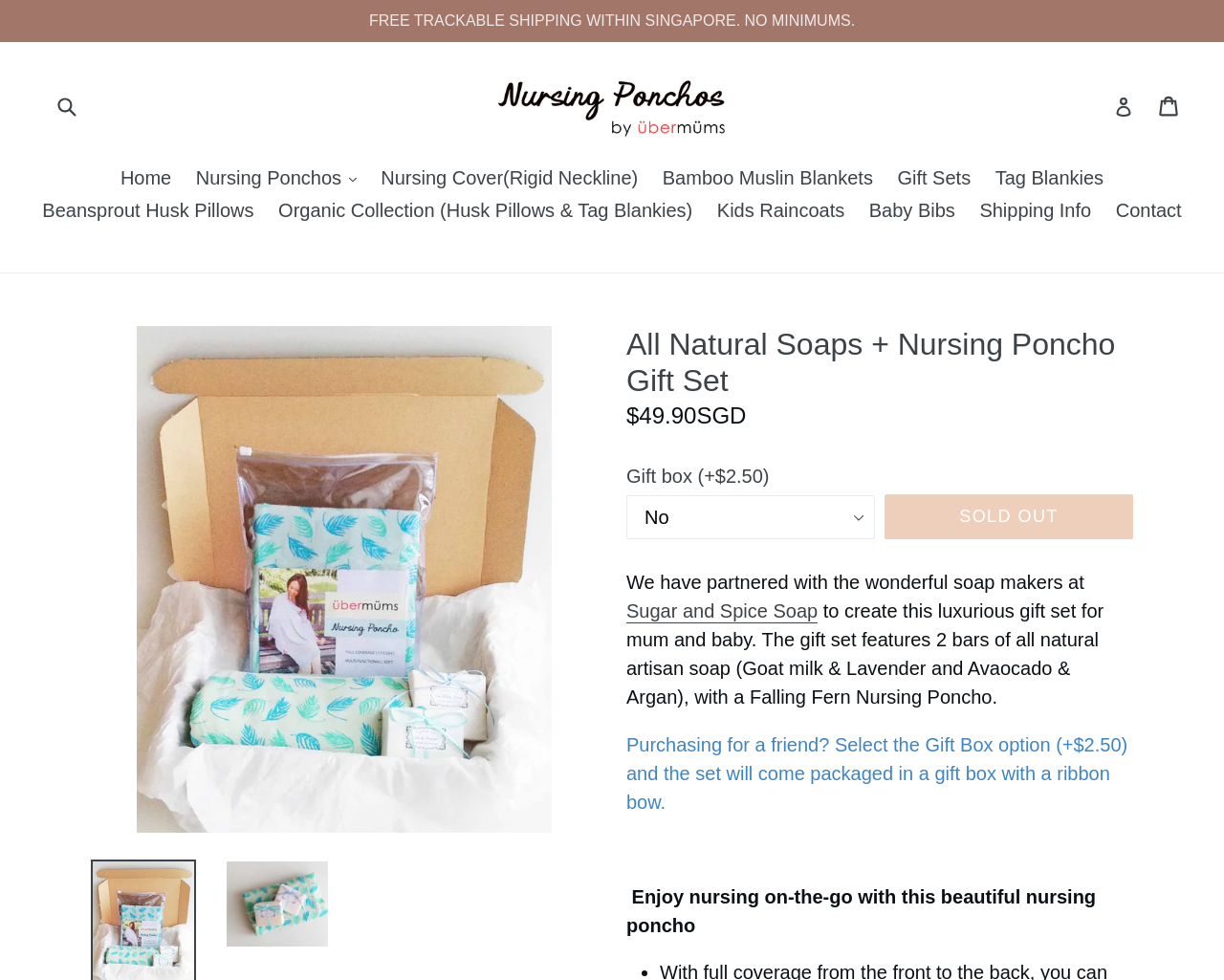Can I purchase a gift box for the gift set?
Based on the screenshot, provide your answer in one word or phrase.

Yes, for $2.50